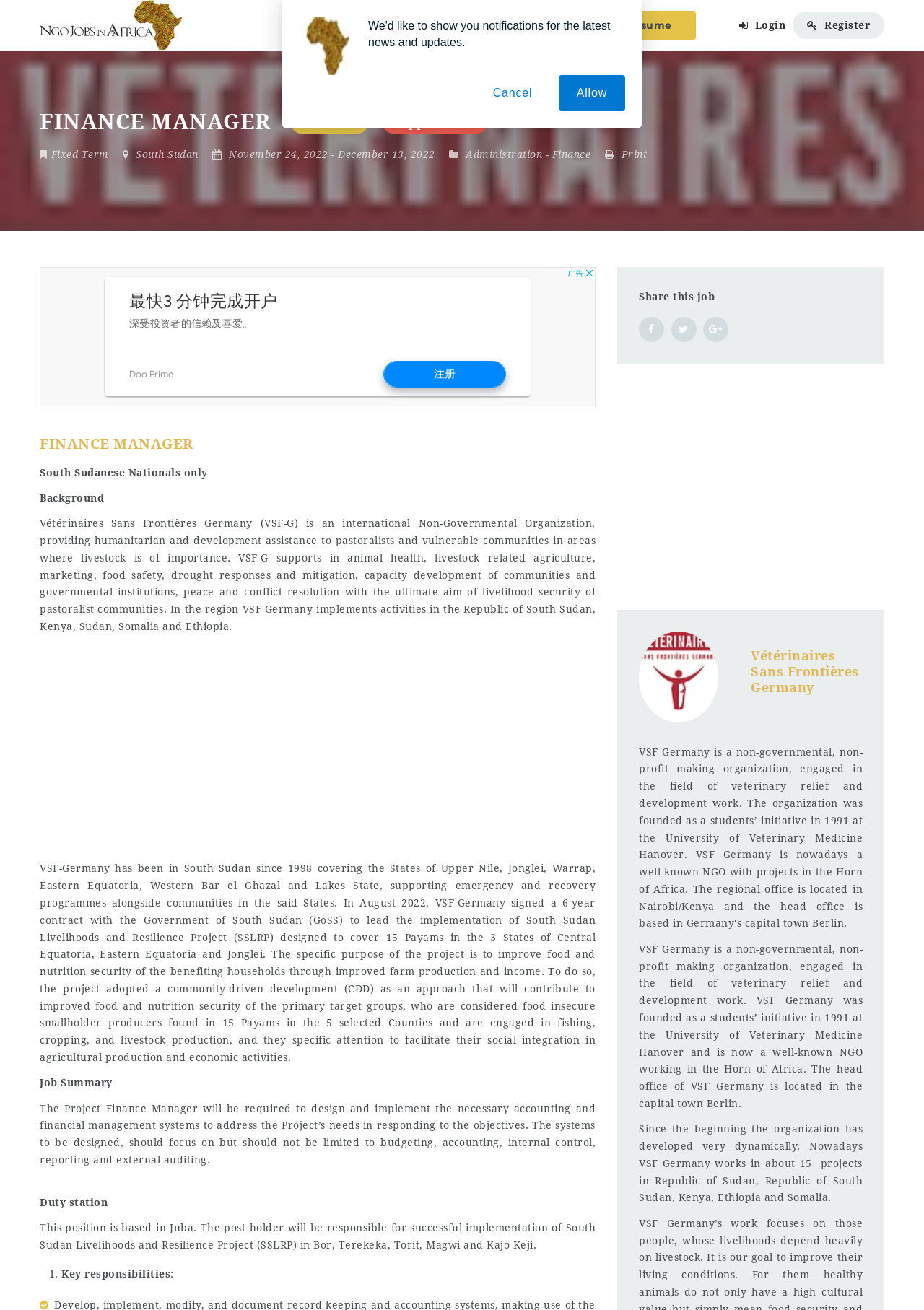Please determine the bounding box coordinates of the element to click on in order to accomplish the following task: "Click on Register". Ensure the coordinates are four float numbers ranging from 0 to 1, i.e., [left, top, right, bottom].

[0.858, 0.009, 0.957, 0.03]